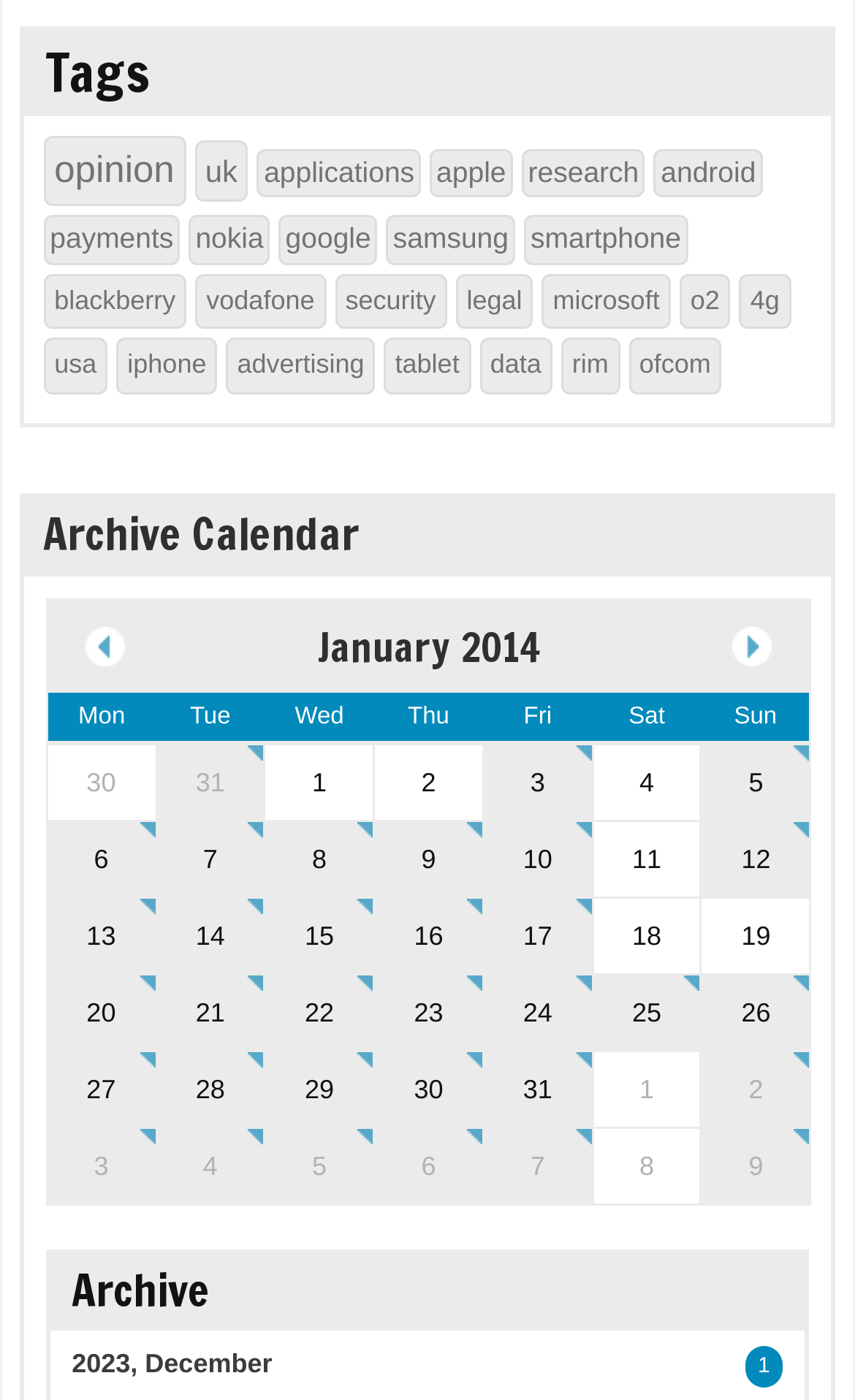Locate the bounding box coordinates of the segment that needs to be clicked to meet this instruction: "Select the 'January 10' date".

[0.565, 0.586, 0.693, 0.641]